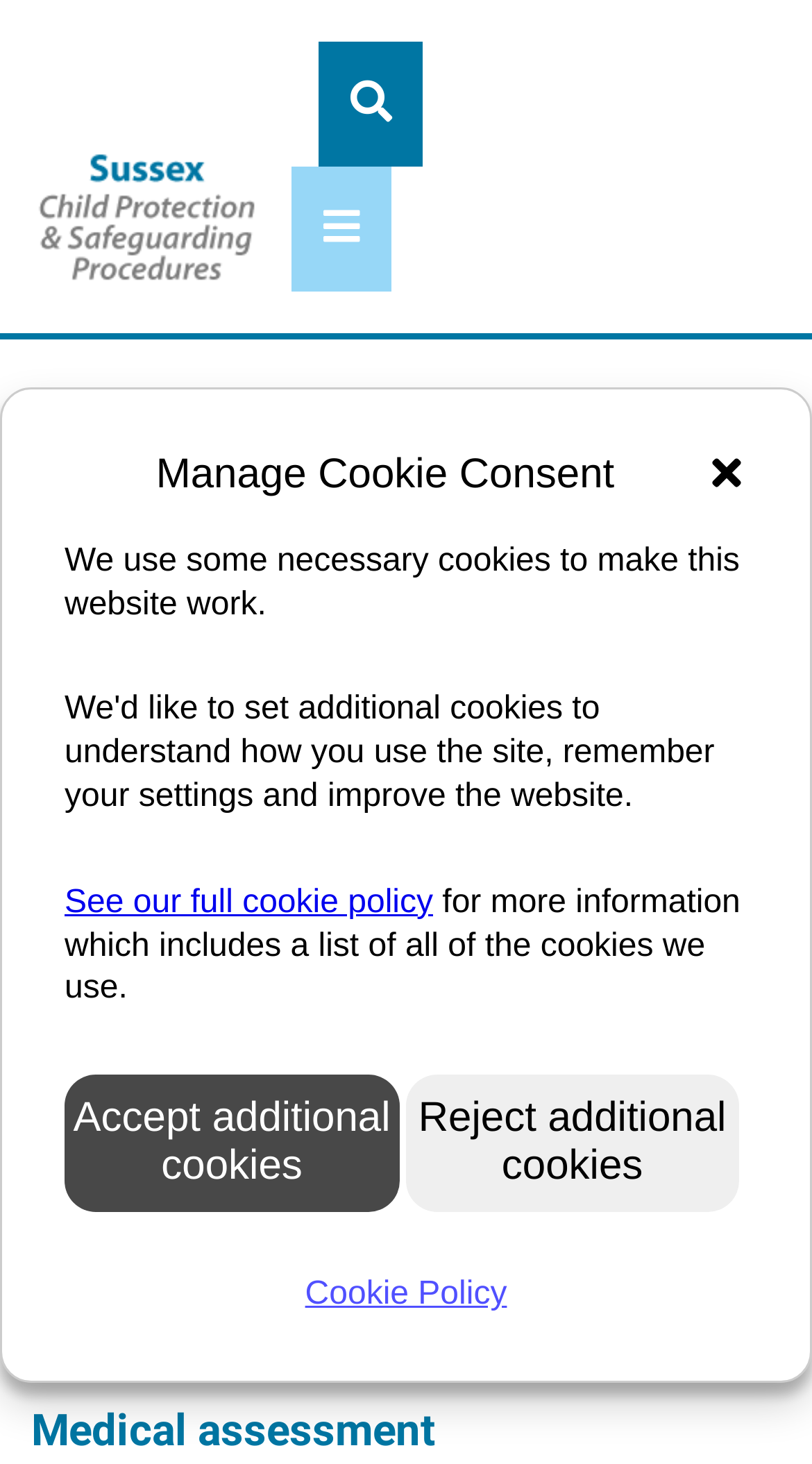Please provide a short answer using a single word or phrase for the question:
What is the text of the heading element?

Glossary